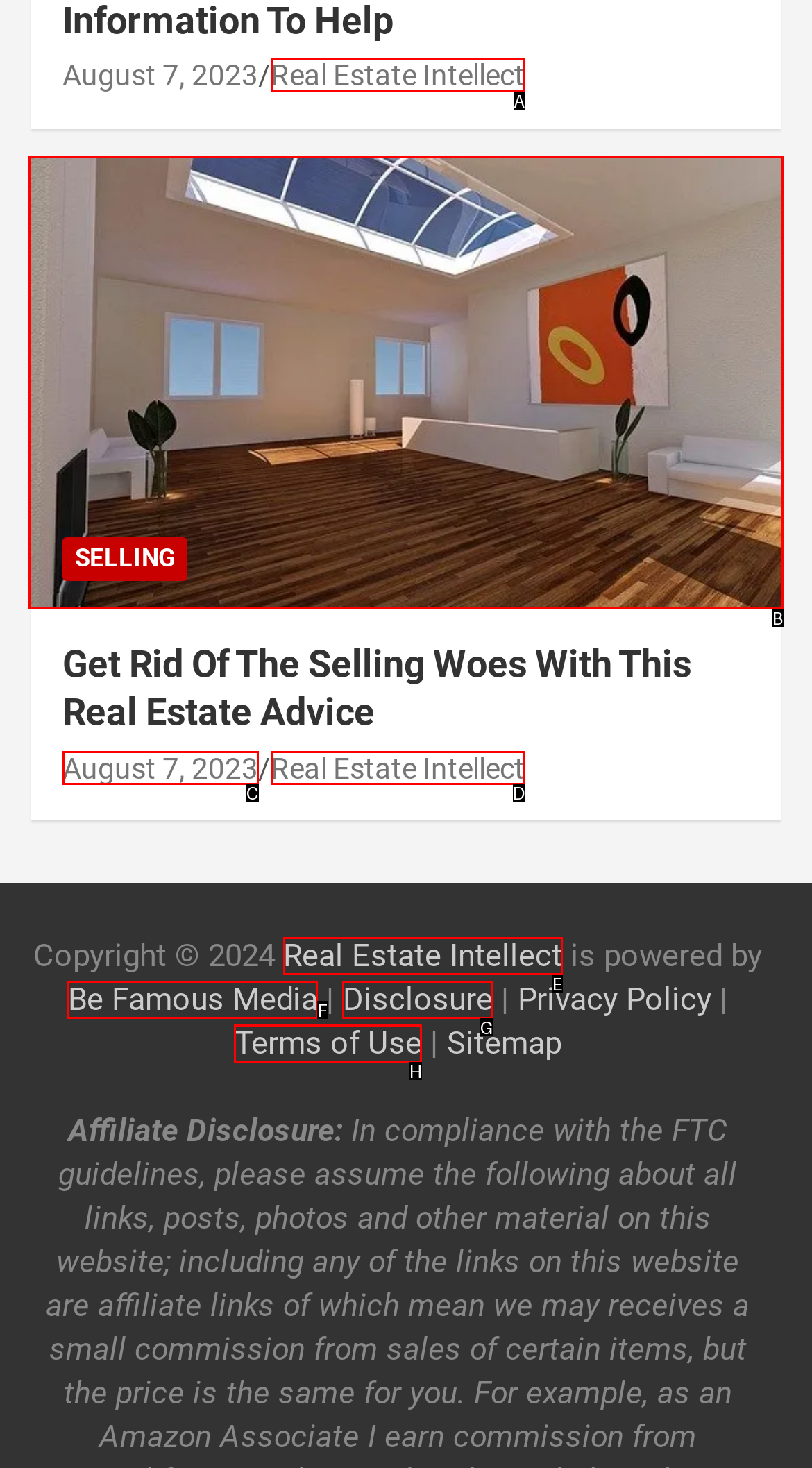Find the option that matches this description: Disclosure
Provide the matching option's letter directly.

G